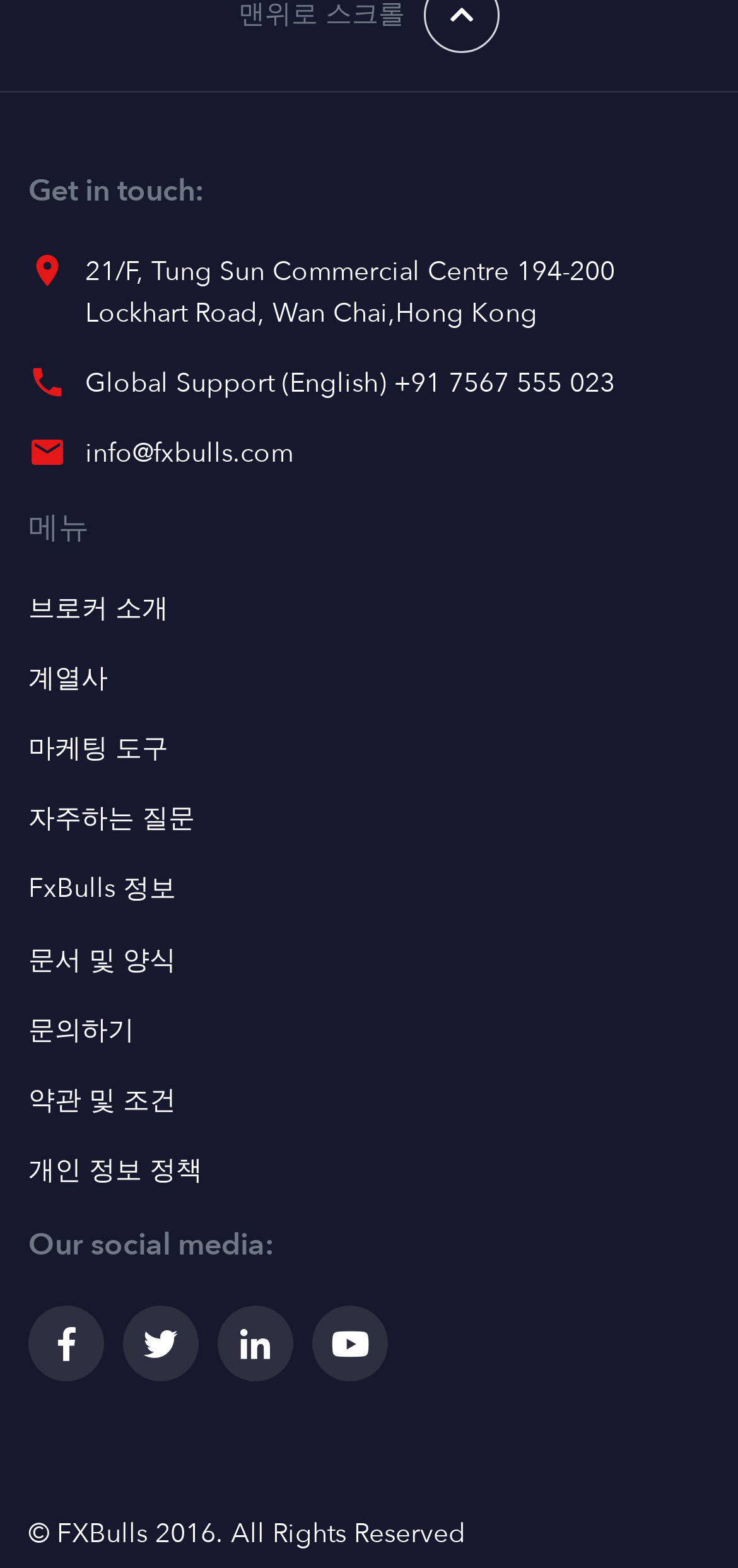Locate the bounding box coordinates of the clickable region necessary to complete the following instruction: "Check the company's social media". Provide the coordinates in the format of four float numbers between 0 and 1, i.e., [left, top, right, bottom].

[0.038, 0.833, 0.141, 0.881]